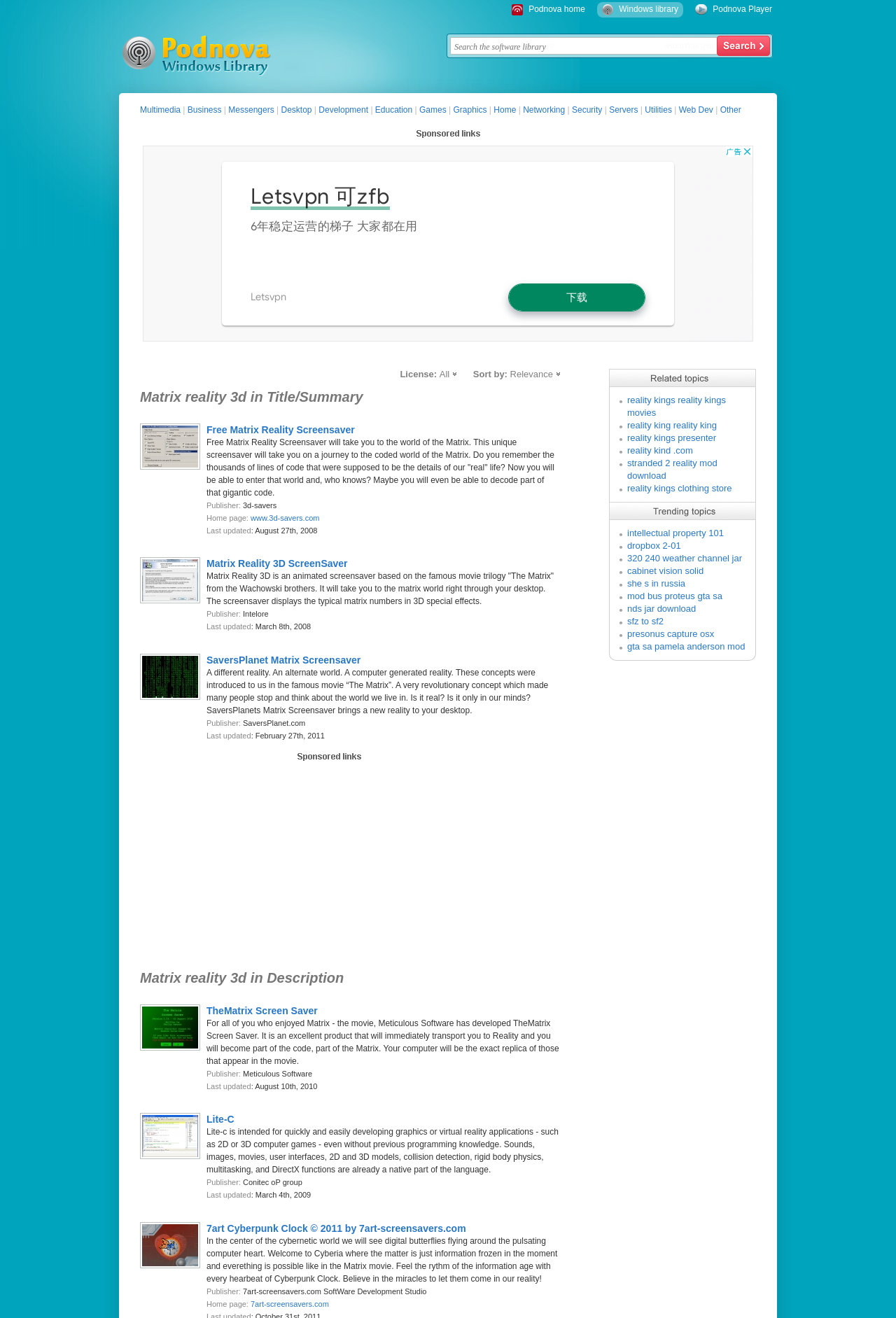Answer the question below using just one word or a short phrase: 
What is the last updated date of the software 'TheMatrix Screen Saver'?

August 10th, 2010